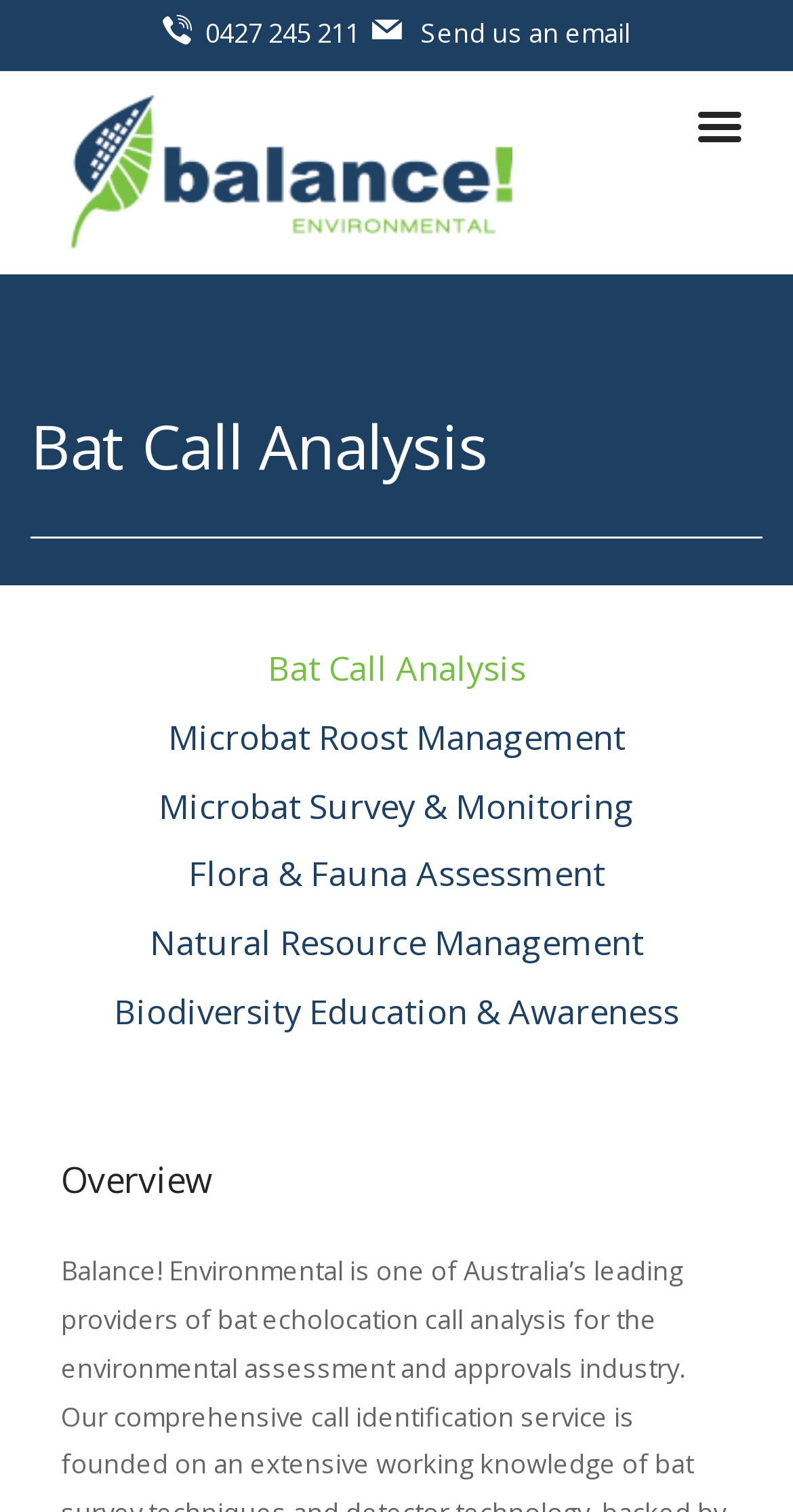Find the bounding box coordinates for the HTML element described as: "Bat Call Analysis". The coordinates should consist of four float values between 0 and 1, i.e., [left, top, right, bottom].

[0.299, 0.42, 0.701, 0.465]